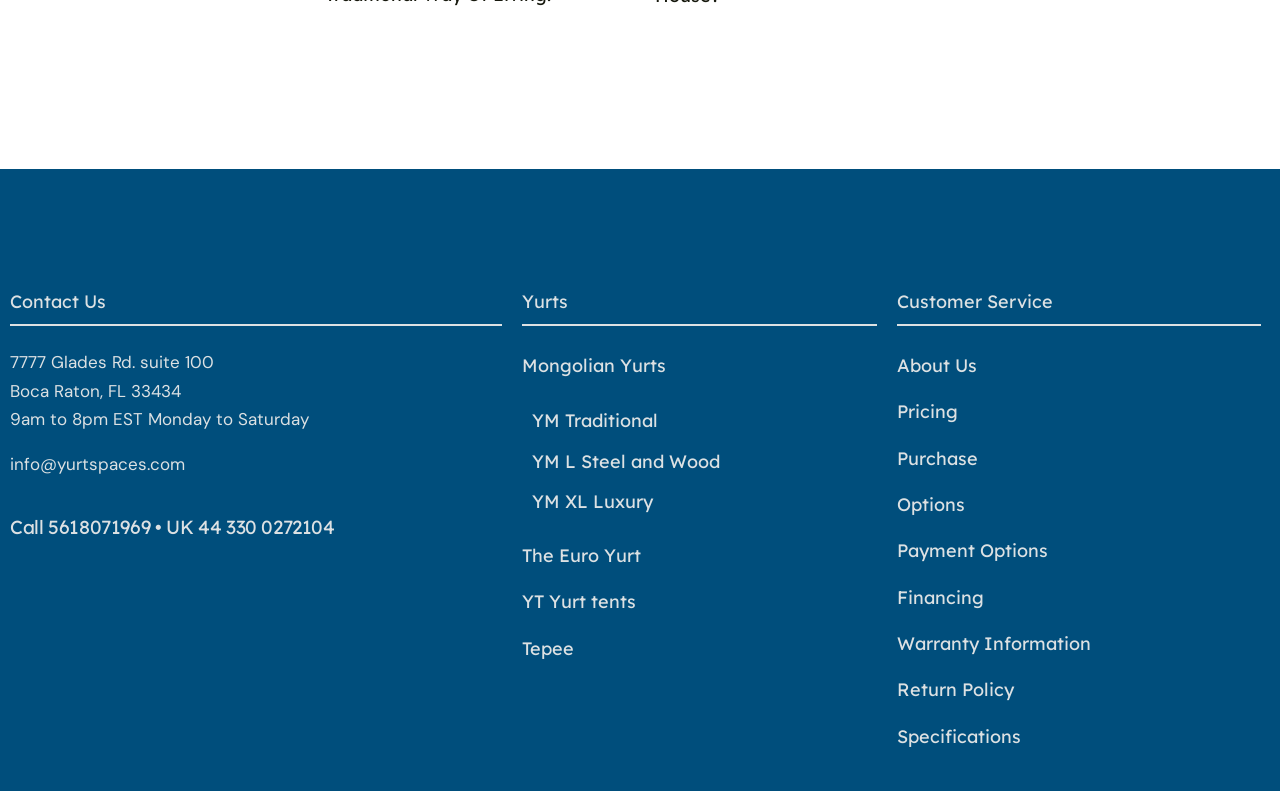Locate the bounding box coordinates of the element I should click to achieve the following instruction: "Learn about YM Traditional".

[0.416, 0.507, 0.686, 0.558]